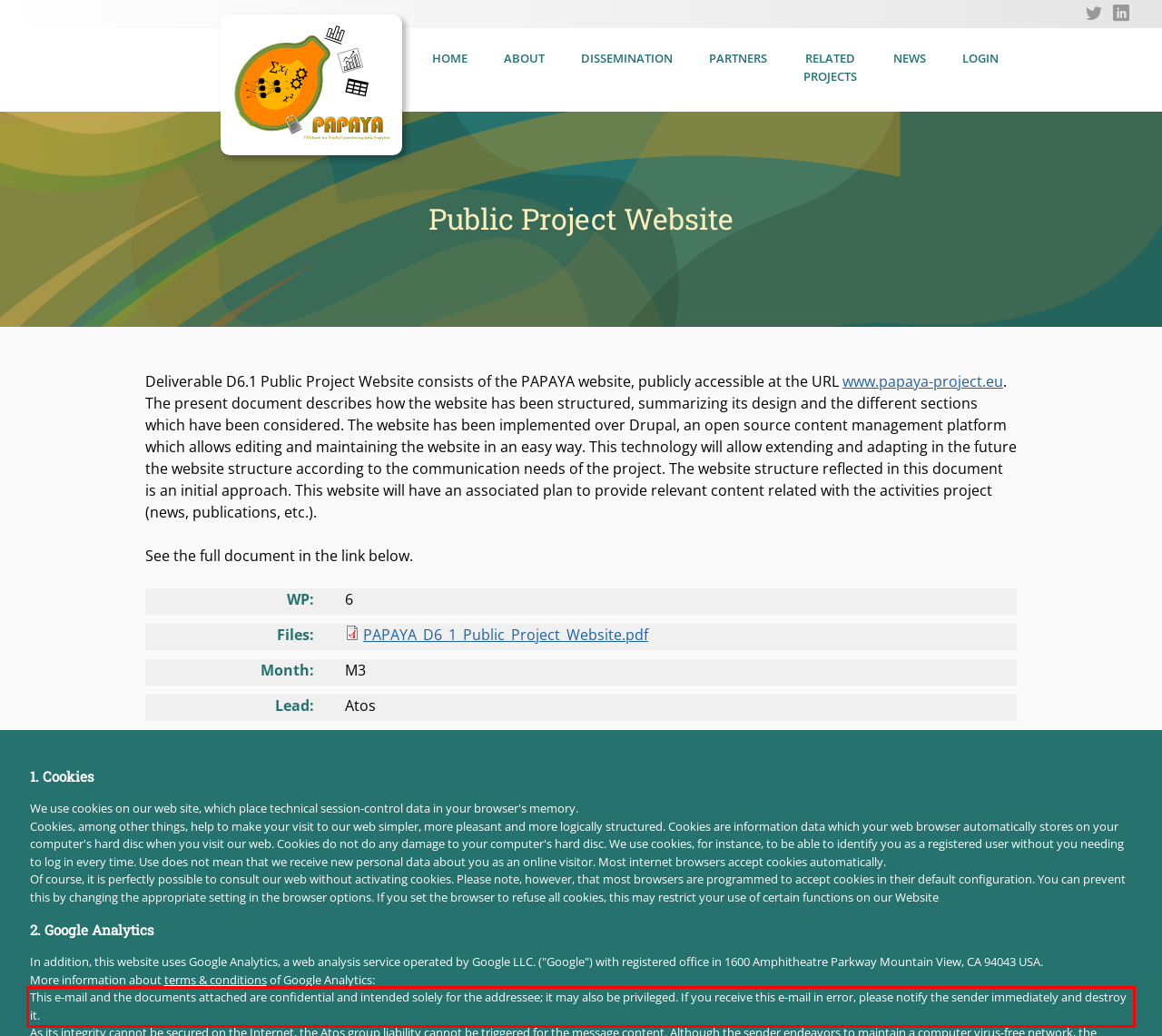Identify and extract the text within the red rectangle in the screenshot of the webpage.

This e-mail and the documents attached are confidential and intended solely for the addressee; it may also be privileged. If you receive this e-mail in error, please notify the sender immediately and destroy it.